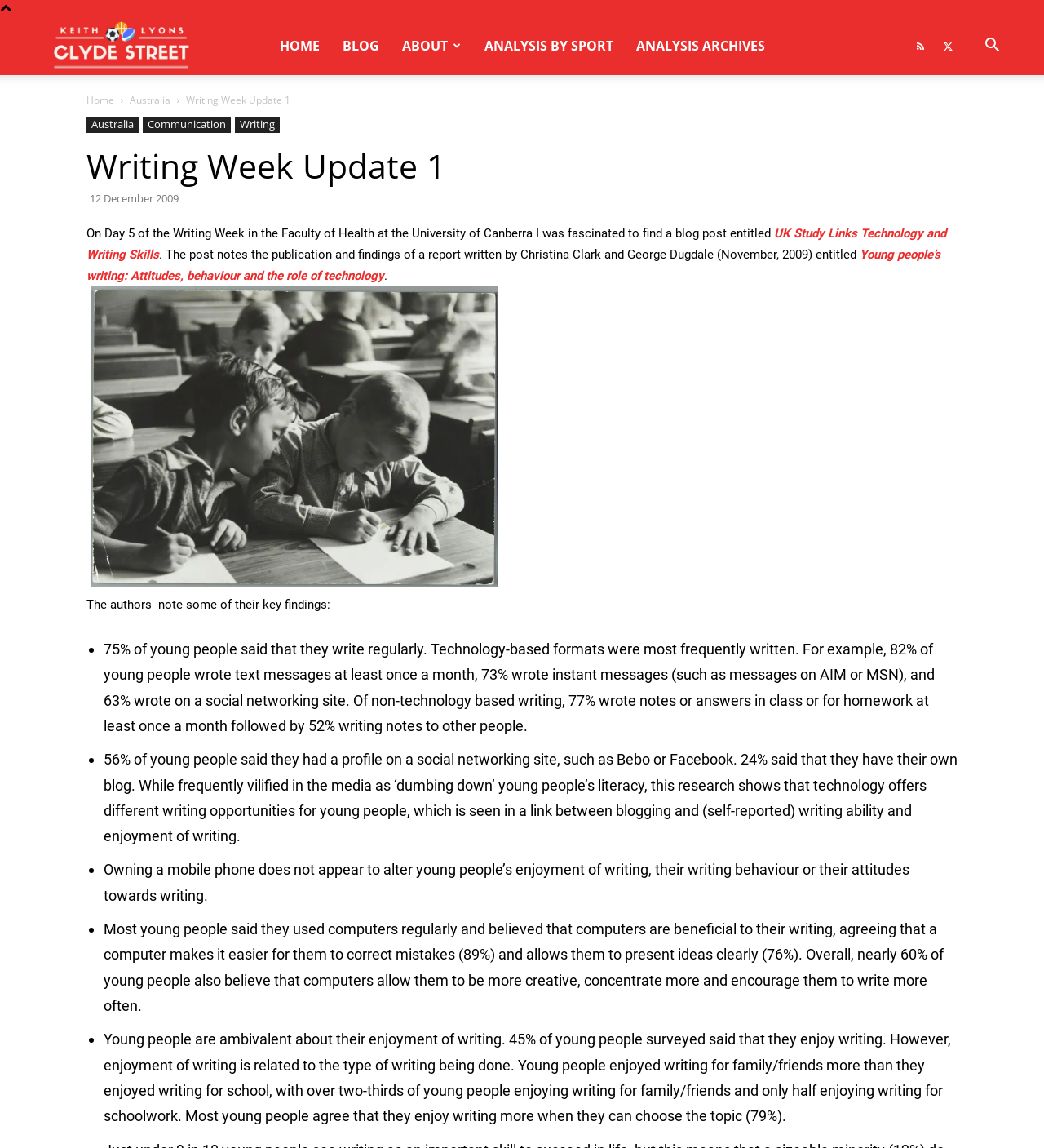Describe all the key features of the webpage in detail.

This webpage is about a writing week update, specifically Day 5 of the Writing Week in the Faculty of Health at the University of Canberra. At the top right corner, there is a search button and three icons. Below these icons, there are several links, including "HOME", "BLOG", "ABOUT", "ANALYSIS BY SPORT", and "ANALYSIS ARCHIVES". 

On the left side, there are two columns of links. The top column has links to "Home", "Australia", and others. The second column has links to "Australia", "Communication", and "Writing". 

The main content of the webpage is an article about a blog post entitled "UK Study Links Technology and Writing Skills". The article discusses the findings of a report written by Christina Clark and George Dugdale, which explores the relationship between technology and writing skills among young people. The report's key findings are listed in bullet points, including the frequency of writing among young people, their use of technology for writing, and their attitudes towards writing. 

There is an image on the right side of the article, but its content is not described. The article also mentions the authors' conclusions about the impact of technology on young people's writing skills and enjoyment.